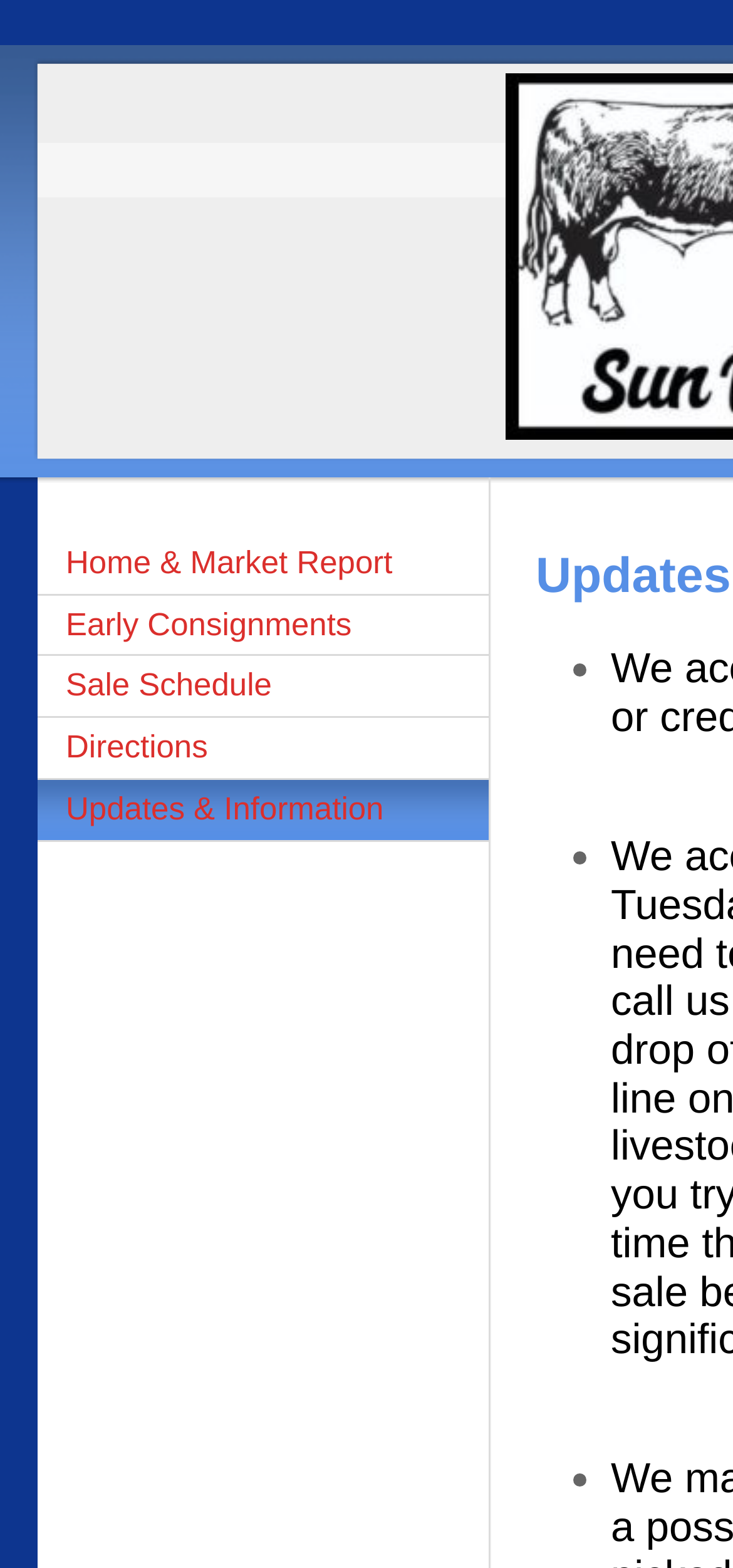What is the last item in the list?
Look at the image and answer the question using a single word or phrase.

•